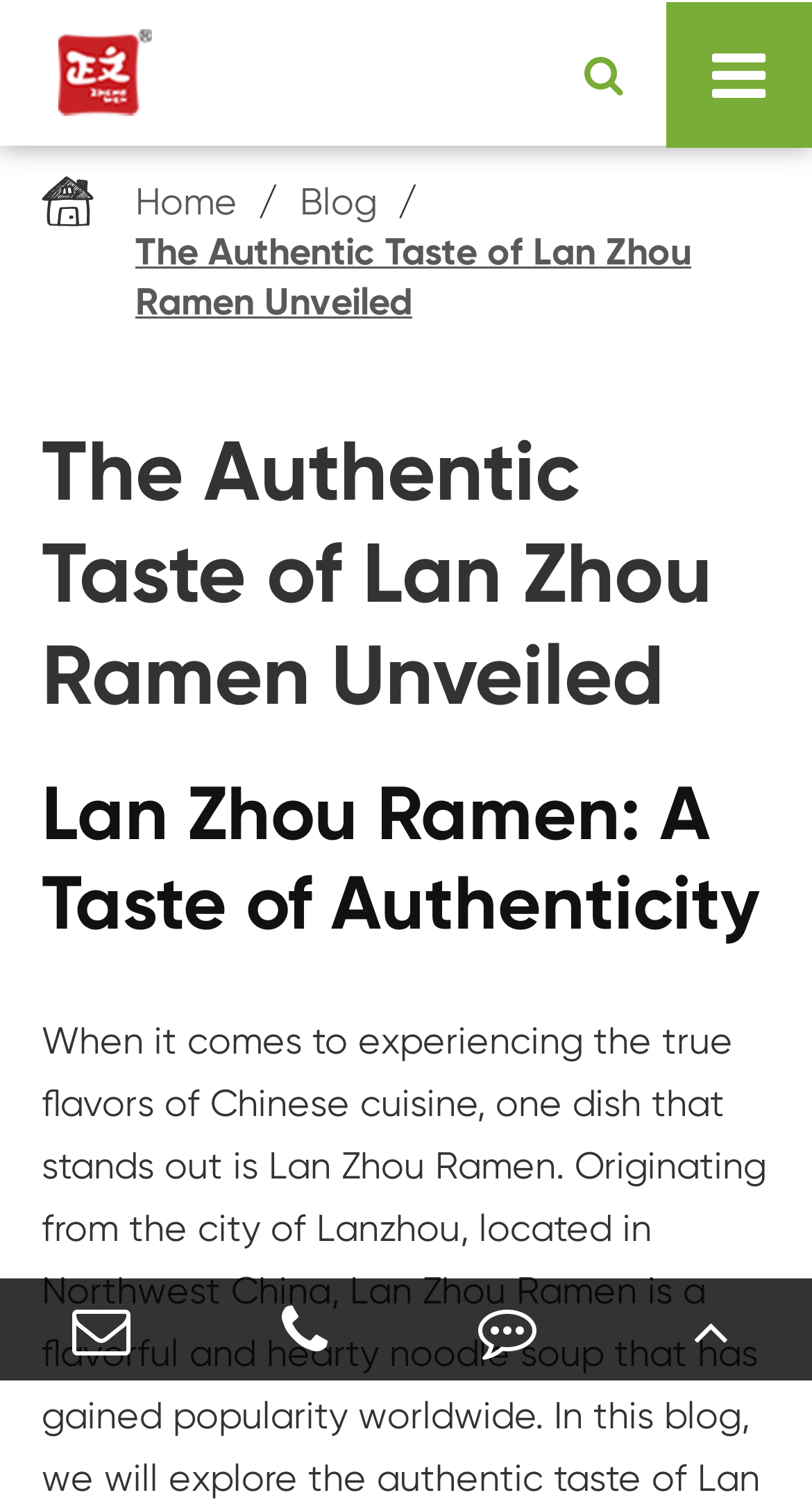Find the bounding box coordinates for the area that must be clicked to perform this action: "view the authentic taste of Lan Zhou Ramen unveiled".

[0.167, 0.151, 0.949, 0.217]